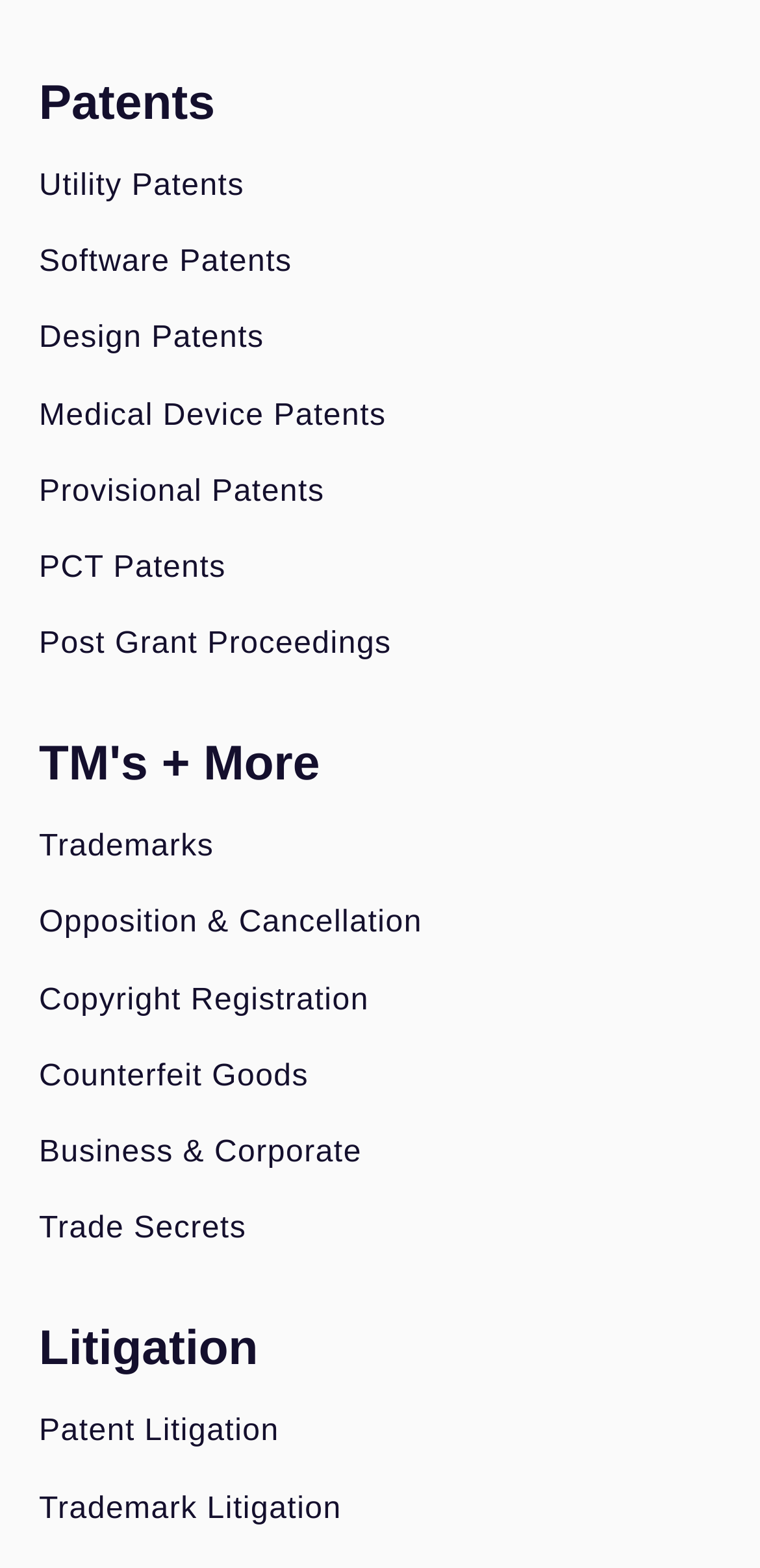Identify the bounding box coordinates for the element that needs to be clicked to fulfill this instruction: "Learn about Provisional Patents". Provide the coordinates in the format of four float numbers between 0 and 1: [left, top, right, bottom].

[0.051, 0.302, 0.949, 0.325]